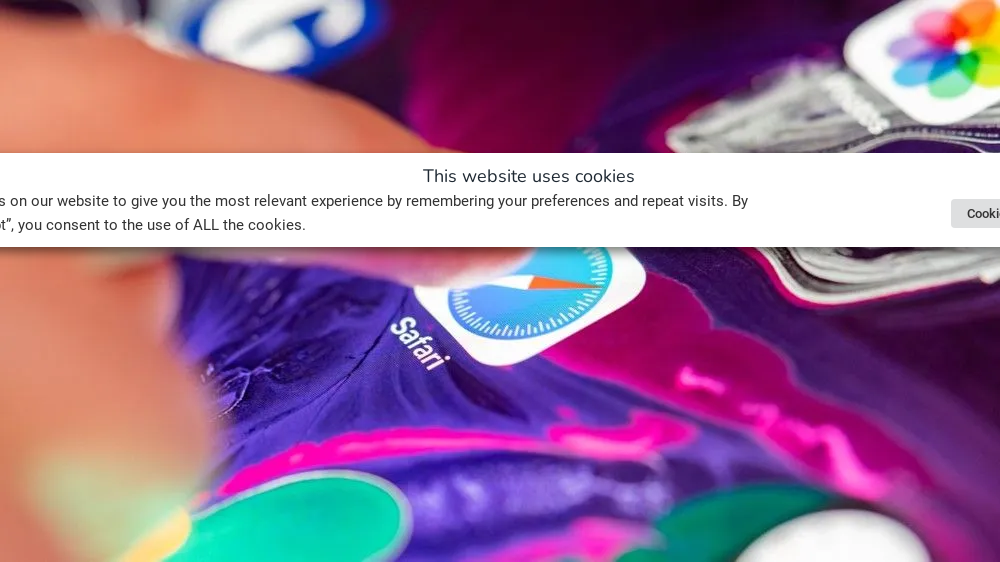What is the purpose of the transparent banner?
From the details in the image, answer the question comprehensively.

The transparent banner overlaying the scene is intended to inform users about the website's cookie usage and data collection practices, emphasizing the importance of user consent in this context.